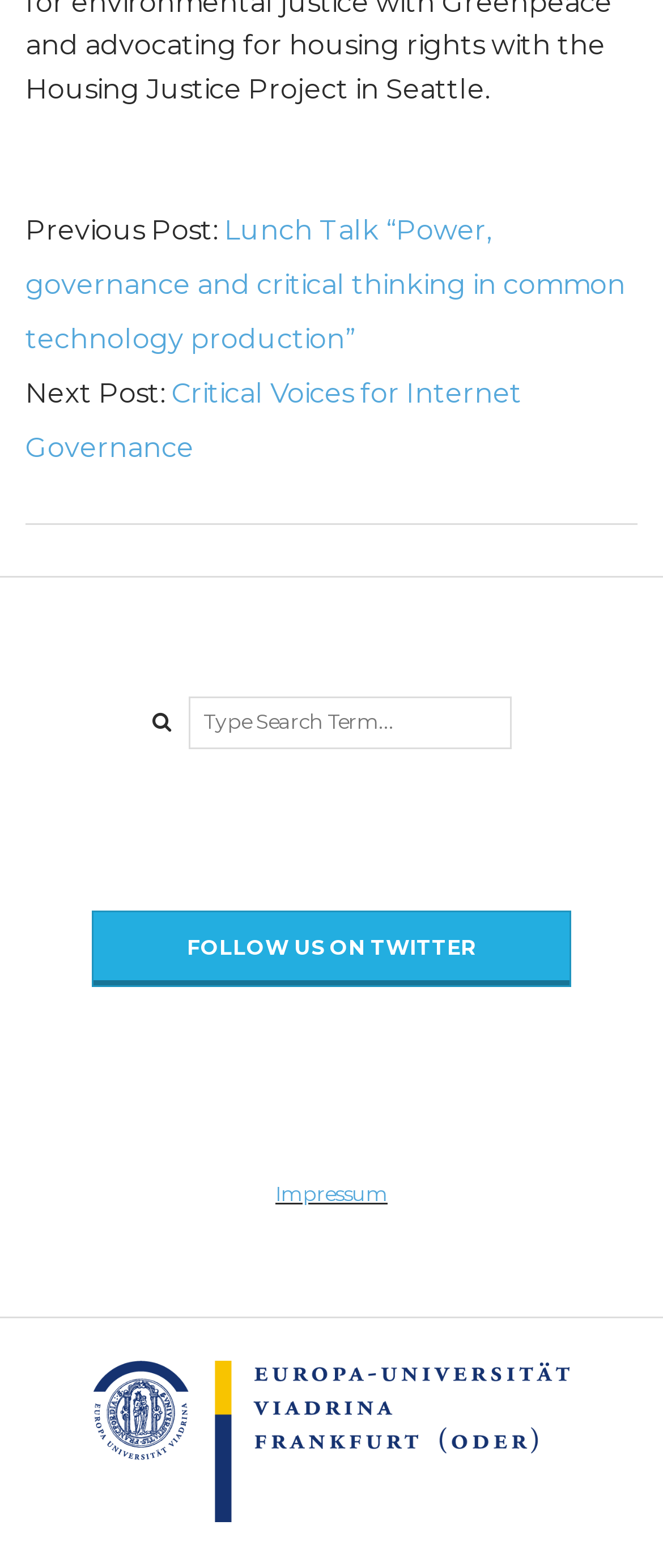What is the previous post about?
Could you answer the question in a detailed manner, providing as much information as possible?

I found the answer by looking at the link element with the text 'Lunch Talk “Power, governance and critical thinking in common technology production”' which is located above the 'Next Post:' text, indicating that it is the previous post.